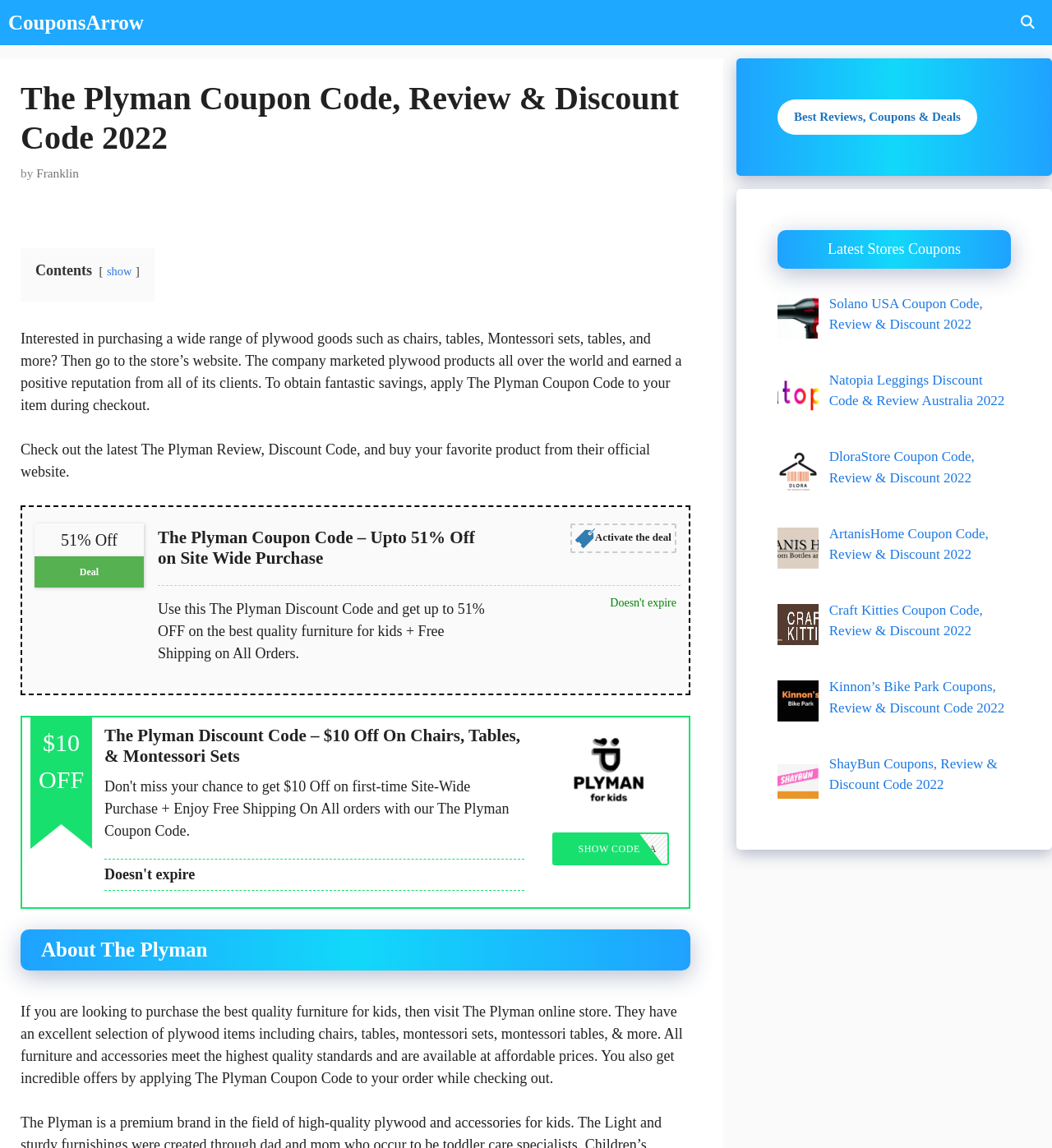What other stores' coupons are listed on the webpage?
Using the image as a reference, answer the question with a short word or phrase.

Solano USA, Natopia Leggings, Dlorastore, Artanis Home, Craft Kitties, Kinnon’s Bike Park, Shaybun